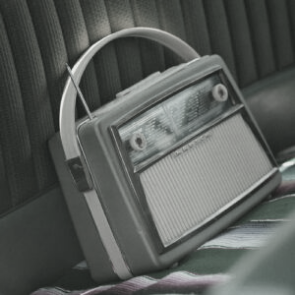Identify and describe all the elements present in the image.

The image depicts a vintage-style portable radio, featuring a retro design that evokes a sense of nostalgia. This radio, with its unique angular shape and prominent grill, is resting on a patterned fabric inside what appears to be a classic car. The muted color palette enhances its old-fashioned charm, while the visible antenna suggests it's ready to tune into haunting sounds or eerie broadcasts. This particular radio aligns well with themes of the unconventional and bizarre, making it a fitting representation for discussions about creepy audio recordings that may provoke a sense of unease, aligning with the surrounding content highlighting eerie collectibles and intriguing stories.